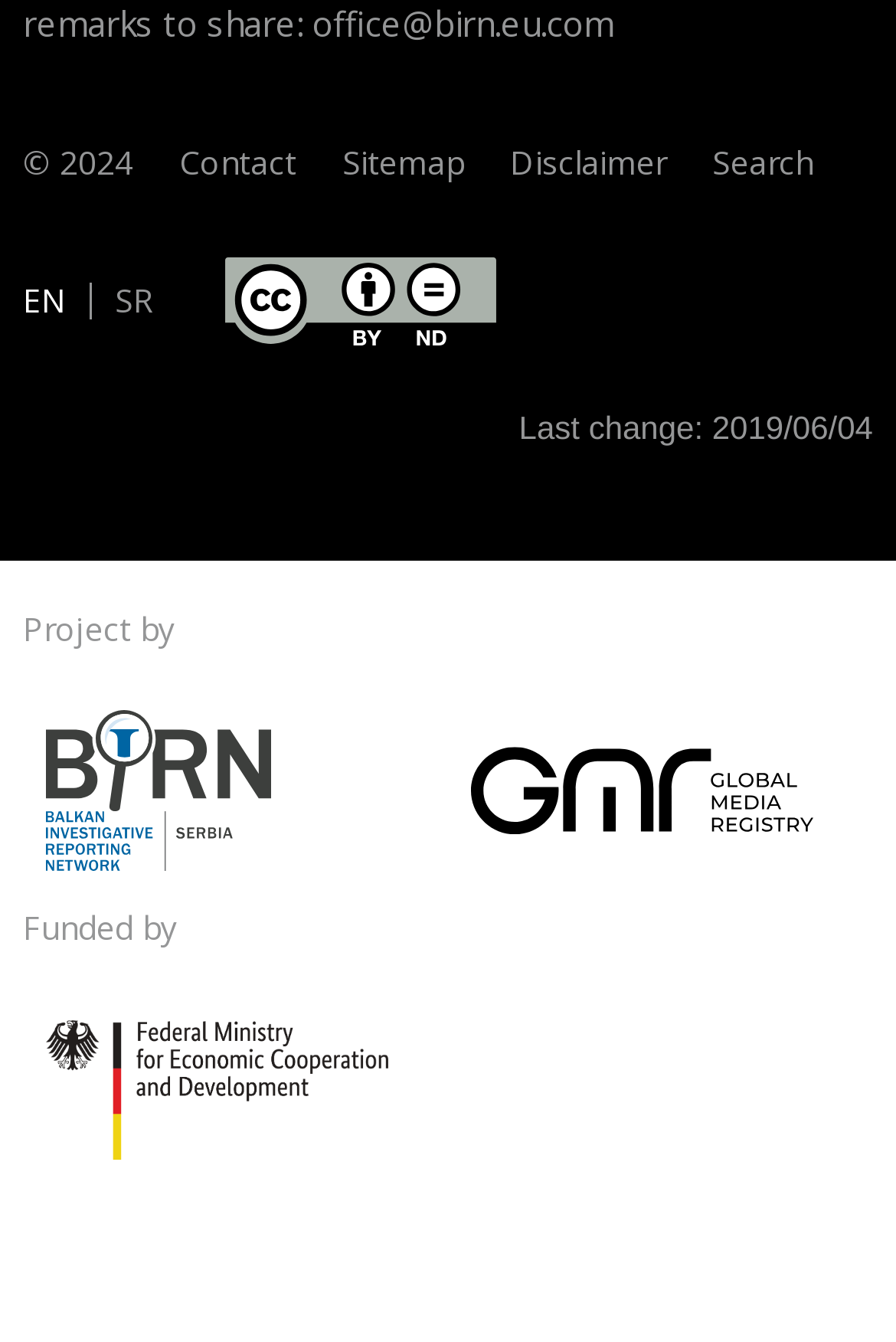Given the description of the UI element: "parent_node: Contact", predict the bounding box coordinates in the form of [left, top, right, bottom], with each value being a float between 0 and 1.

[0.249, 0.19, 0.556, 0.262]